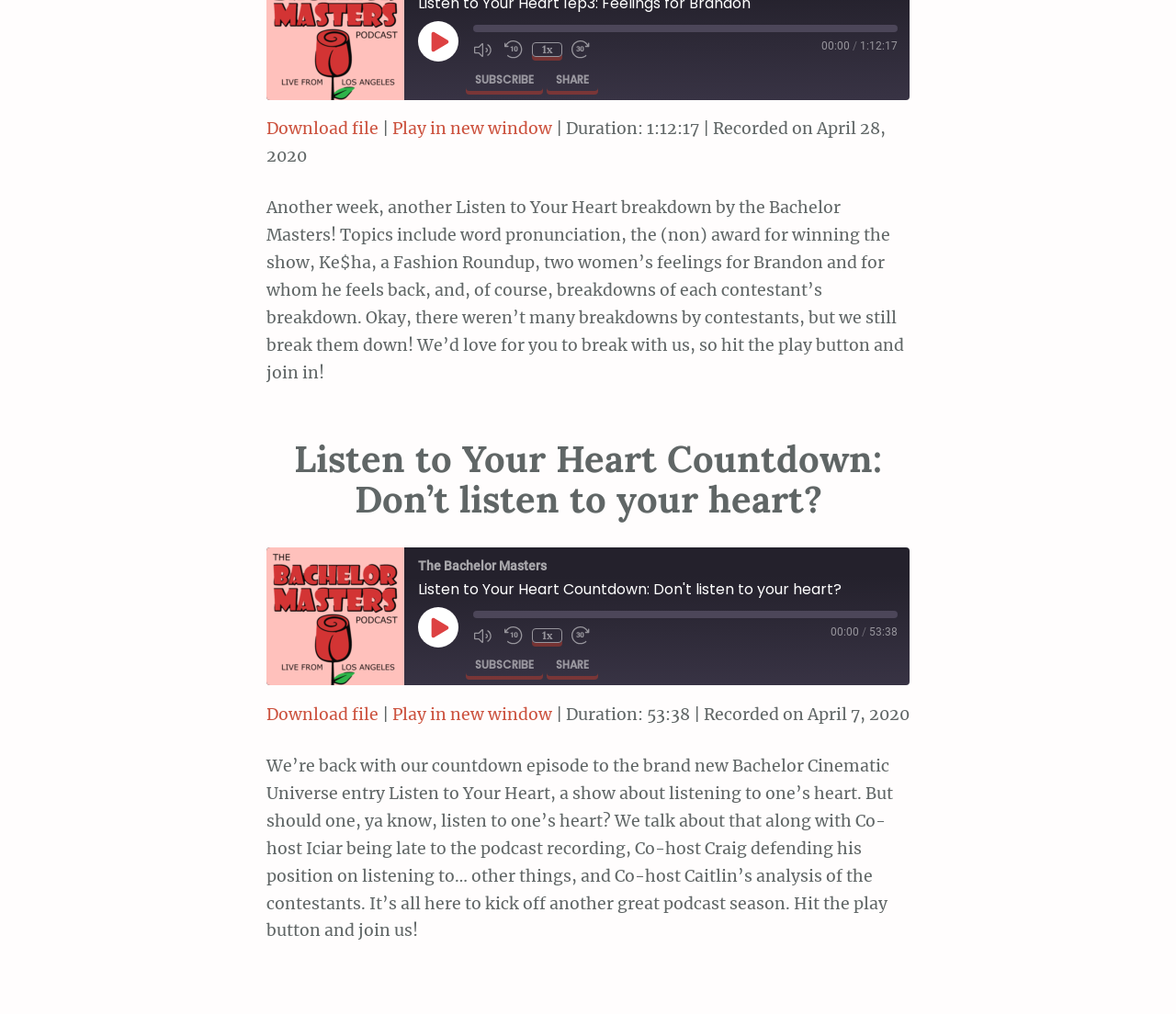Please specify the bounding box coordinates in the format (top-left x, top-left y, bottom-right x, bottom-right y), with values ranging from 0 to 1. Identify the bounding box for the UI component described as follows: Download file

[0.227, 0.692, 0.322, 0.719]